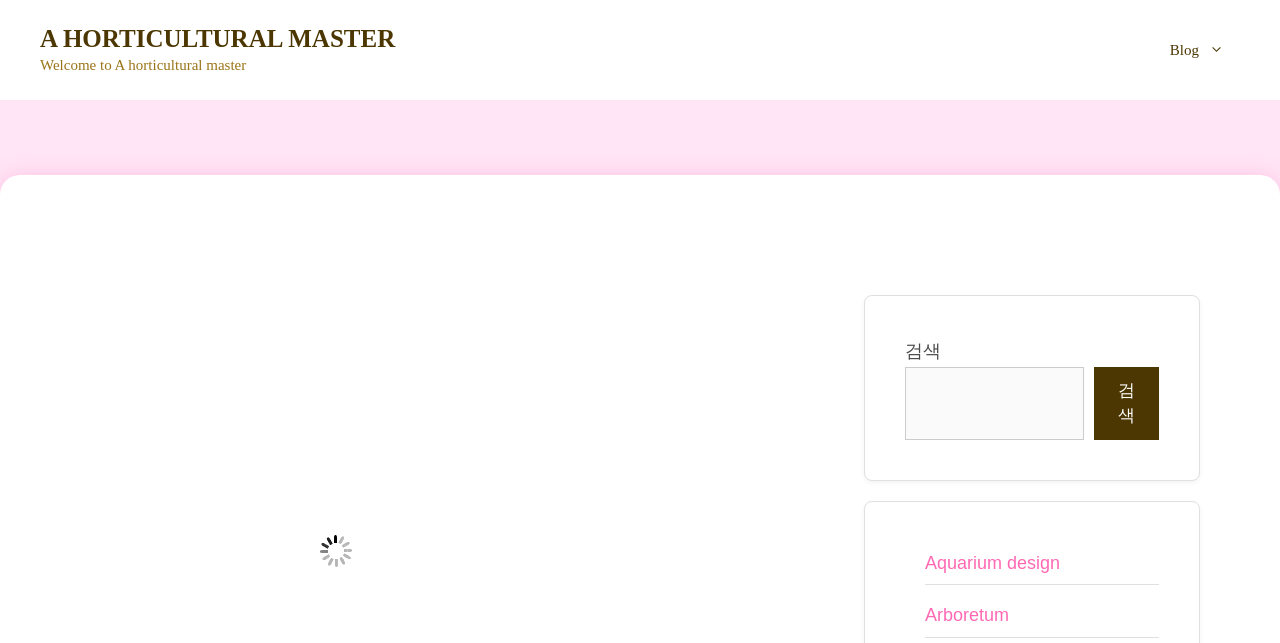Locate the headline of the webpage and generate its content.

7 Effective Steps to Master Growing Plants from Seed